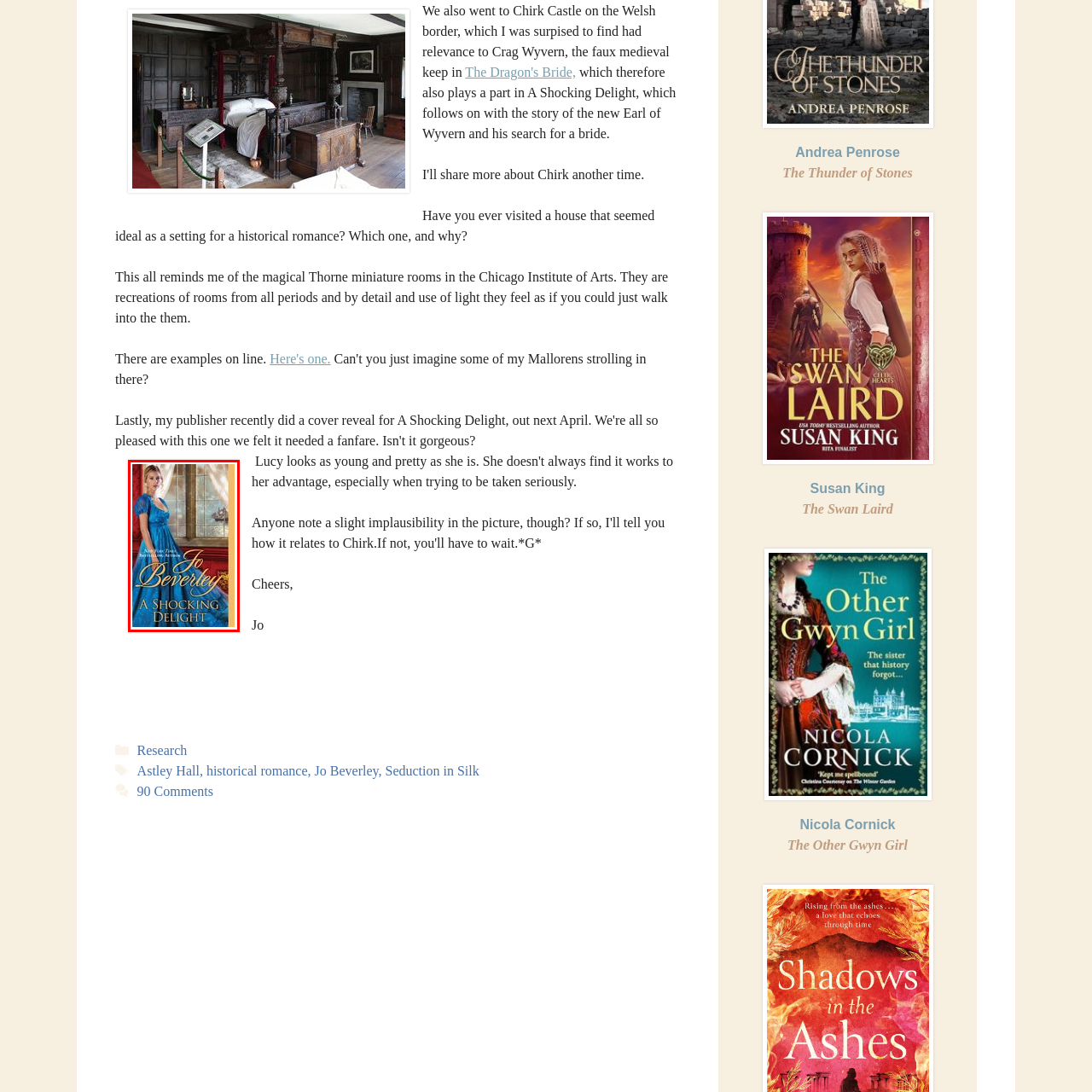Explain in detail what is happening in the image enclosed by the red border.

The image features the cover of the historical romance novel "A Shocking Delight" by Jo Beverley. The cover art displays a young woman wearing a stunning blue gown, set against an elegant interior backdrop with rich red hues and a glimpse of a sailing ship visible through a window. Jo Beverley's name is prominently featured at the top, highlighting her status as a bestselling author. The cover design evokes a sense of intrigue and drama, inviting readers to immerse themselves in the romantic and adventurous themes of the story.